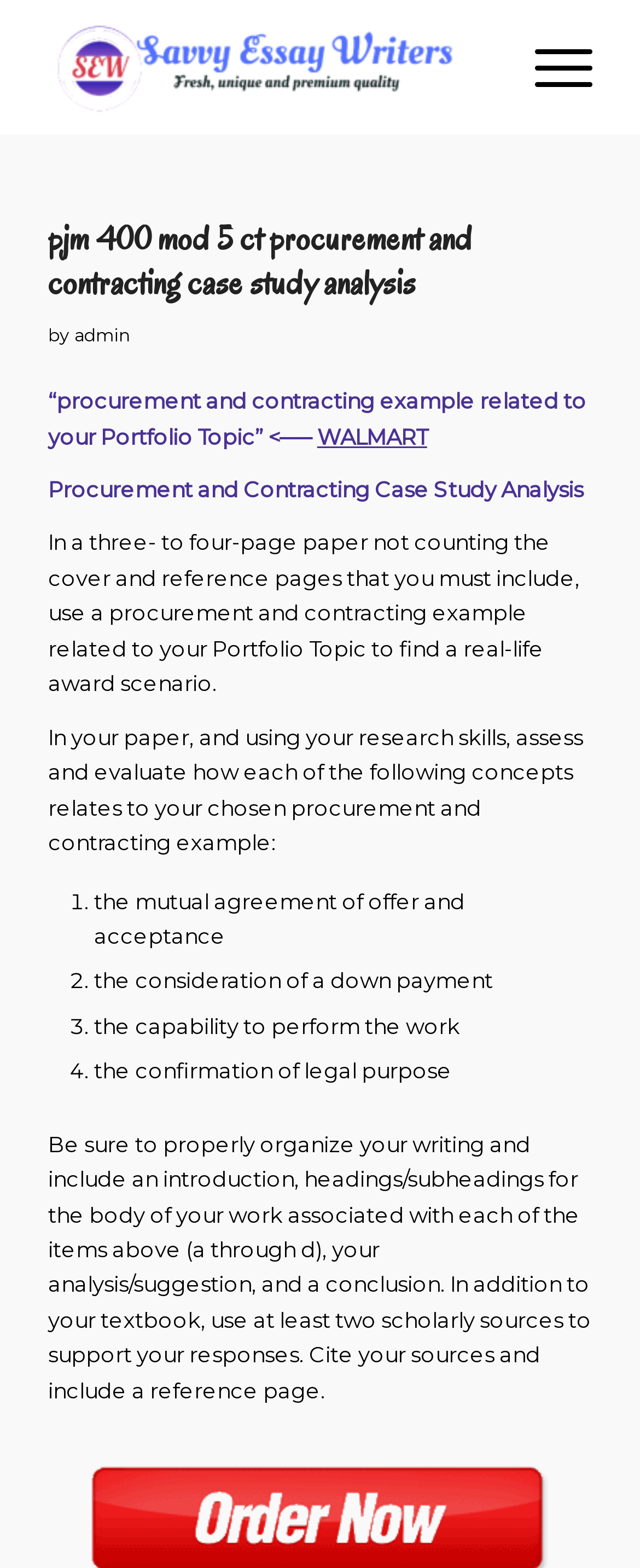Look at the image and answer the question in detail:
How many scholarly sources should be used to support the responses?

The instruction for the case study analysis mentions that 'in addition to your textbook, use at least two scholarly sources to support your responses'.